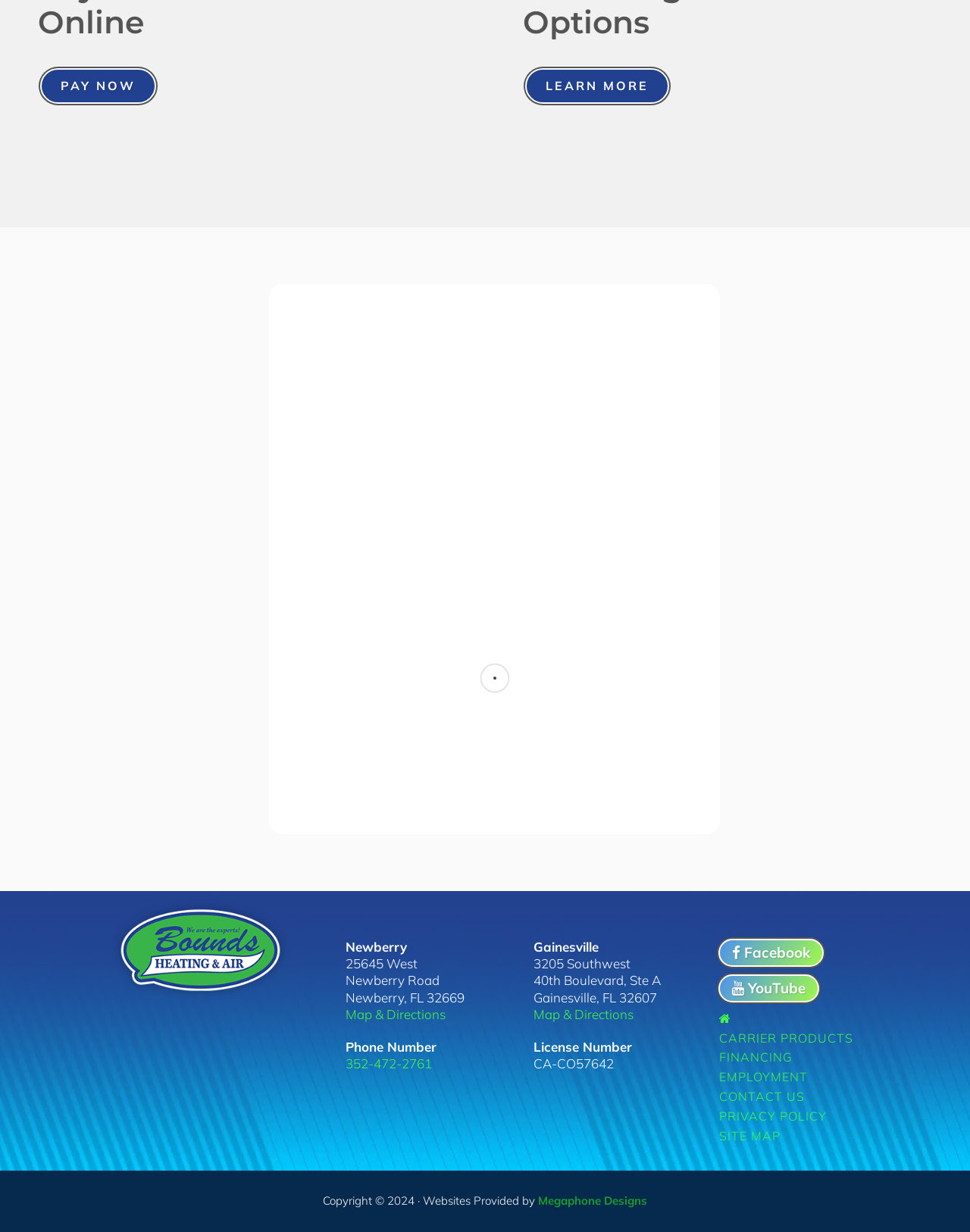What social media platform has a Facebook icon?
Look at the image and construct a detailed response to the question.

I found the link element with the text ' Facebook' which represents a Facebook icon. Therefore, I conclude that the social media platform with a Facebook icon is Facebook.